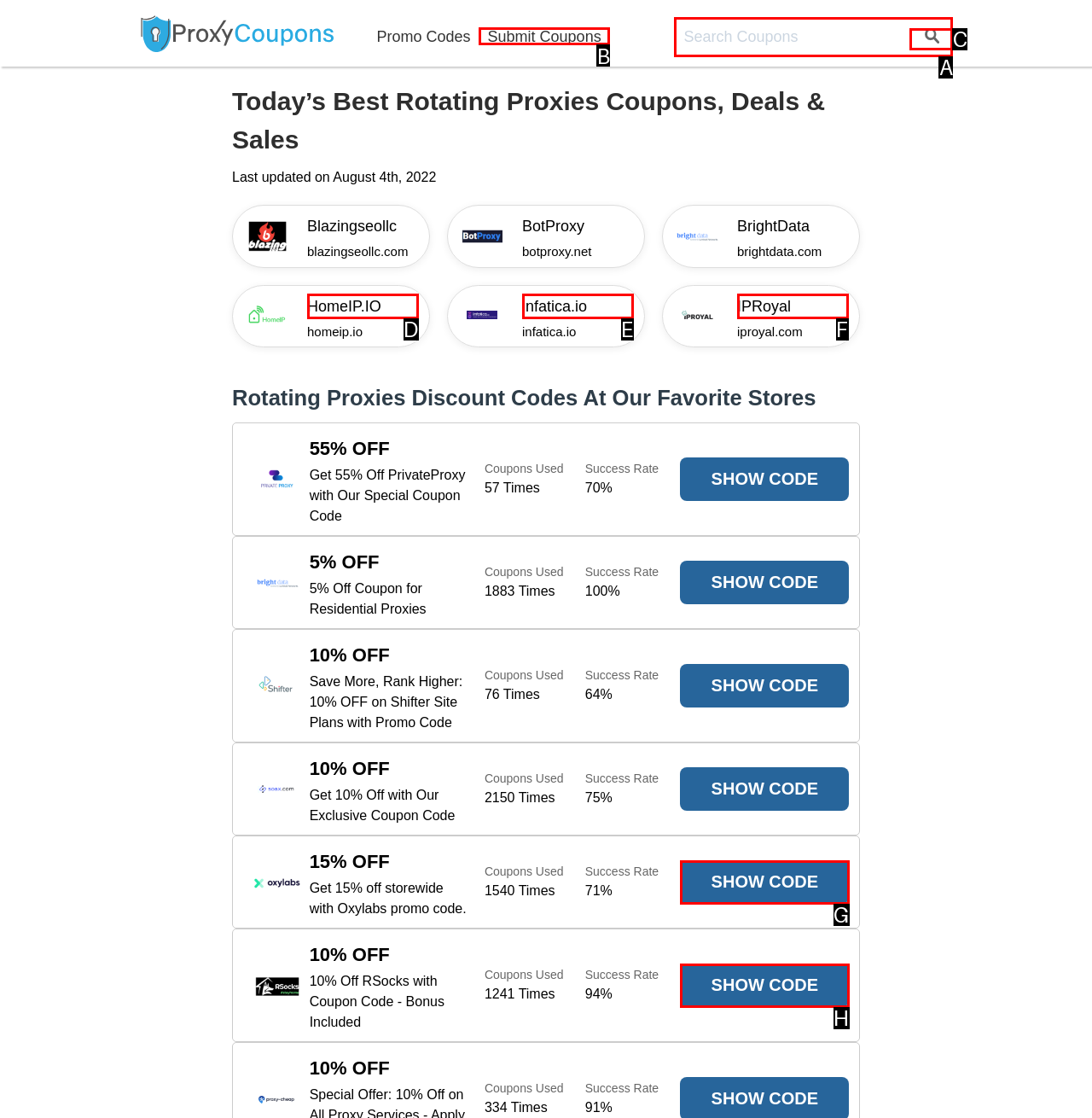Choose the UI element that best aligns with the description: SHOW CODE
Respond with the letter of the chosen option directly.

G